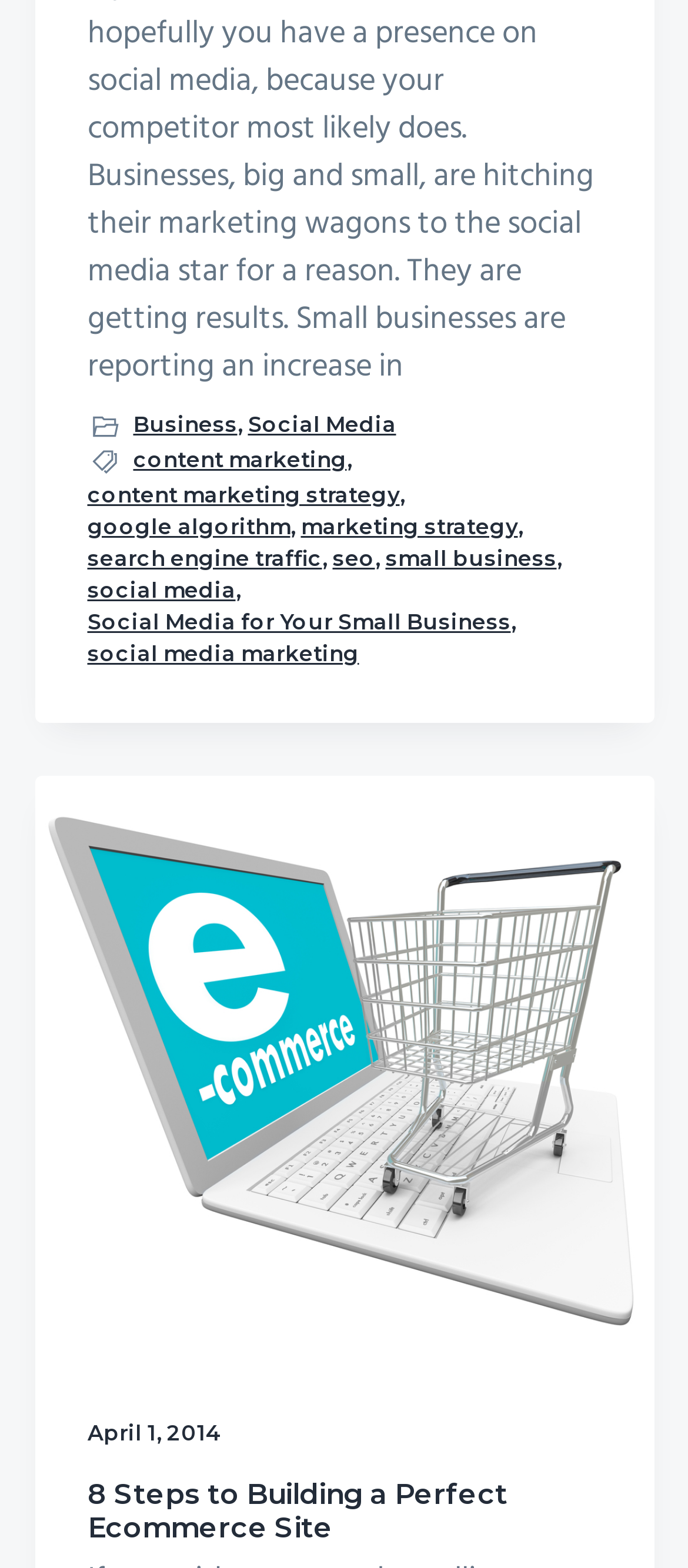Identify the bounding box coordinates of the specific part of the webpage to click to complete this instruction: "Read about 8 Steps to Building a Perfect Ecommerce Site".

[0.127, 0.943, 0.737, 0.986]